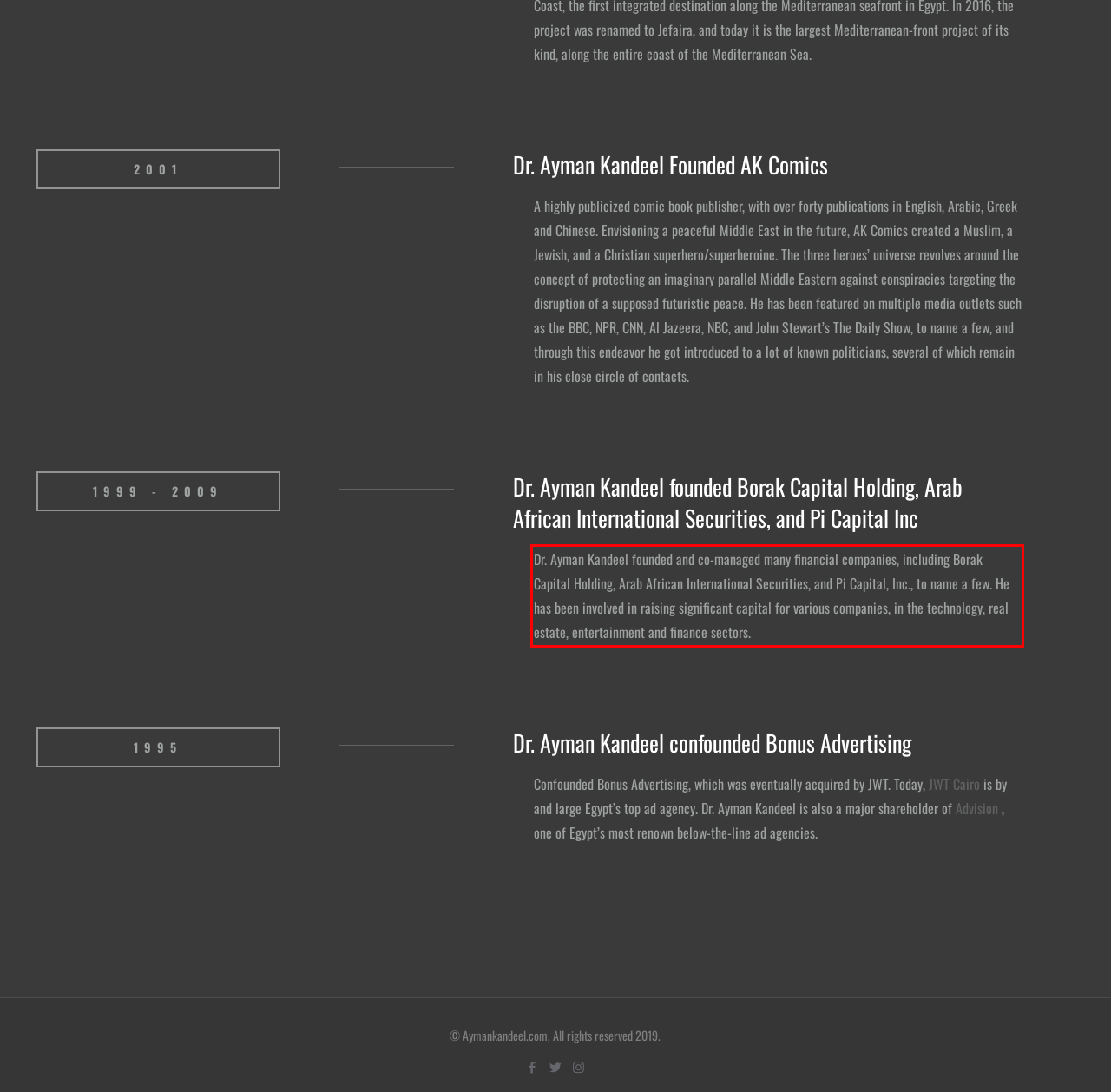Please perform OCR on the text within the red rectangle in the webpage screenshot and return the text content.

Dr. Ayman Kandeel founded and co-managed many financial companies, including Borak Capital Holding, Arab African International Securities, and Pi Capital, Inc., to name a few. He has been involved in raising significant capital for various companies, in the technology, real estate, entertainment and finance sectors.